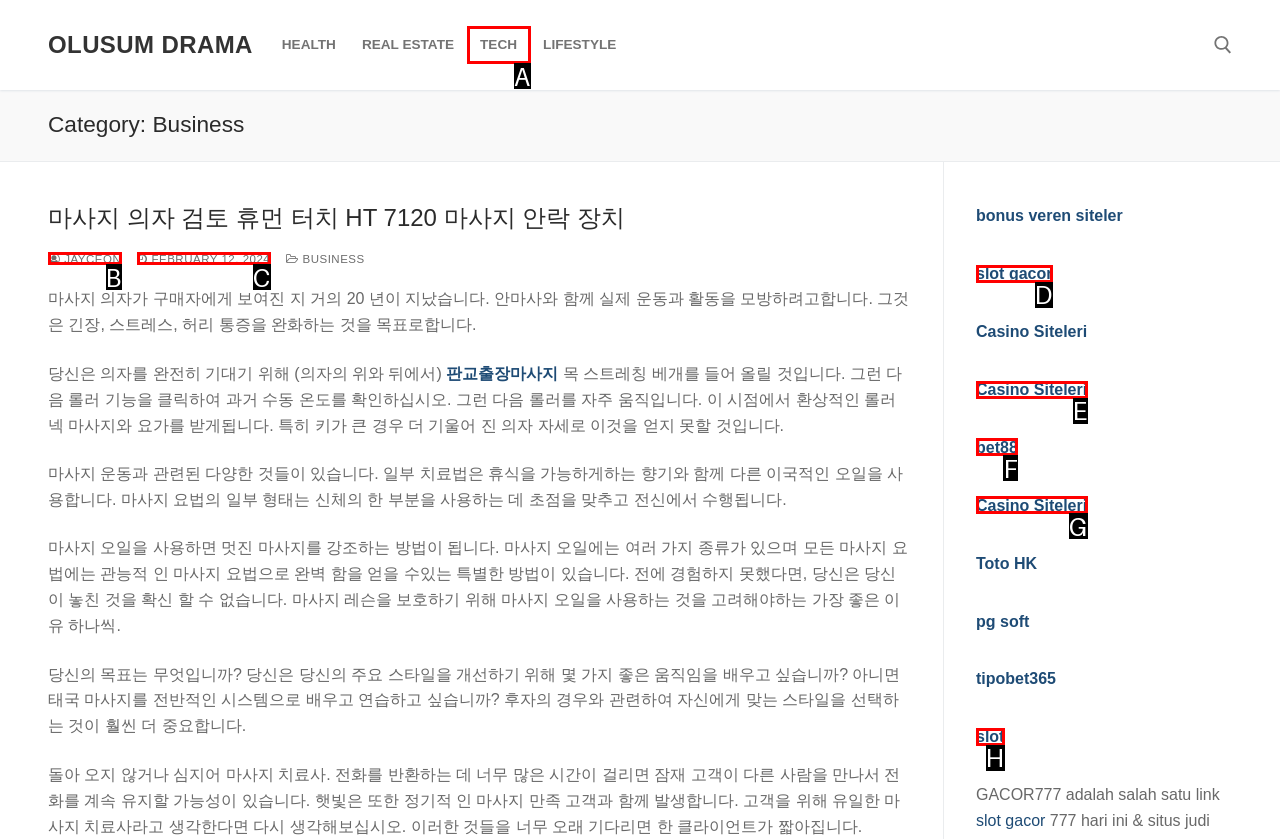Determine the option that aligns with this description: February 12, 2024
Reply with the option's letter directly.

C